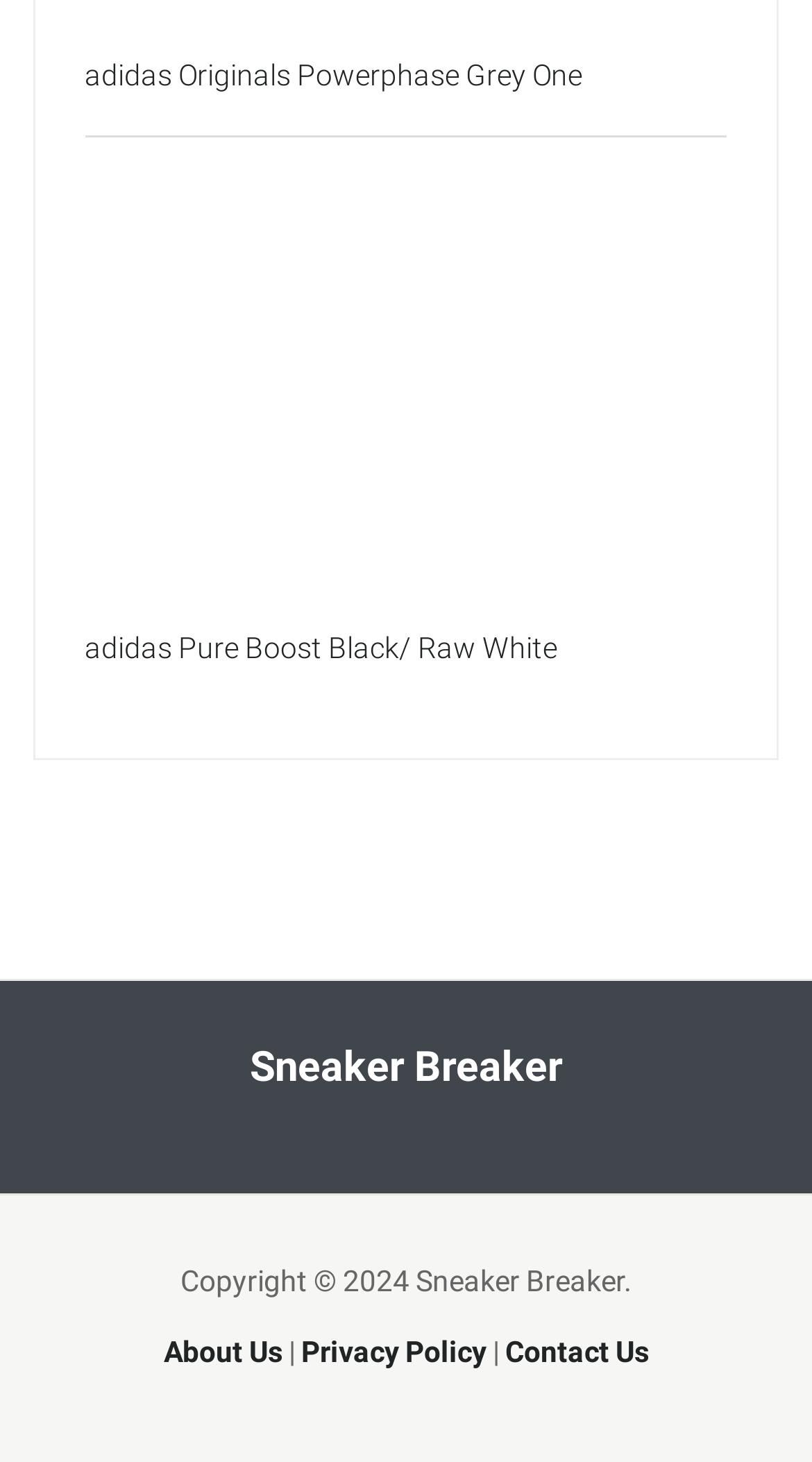Answer with a single word or phrase: 
What is the copyright year of the website?

2024